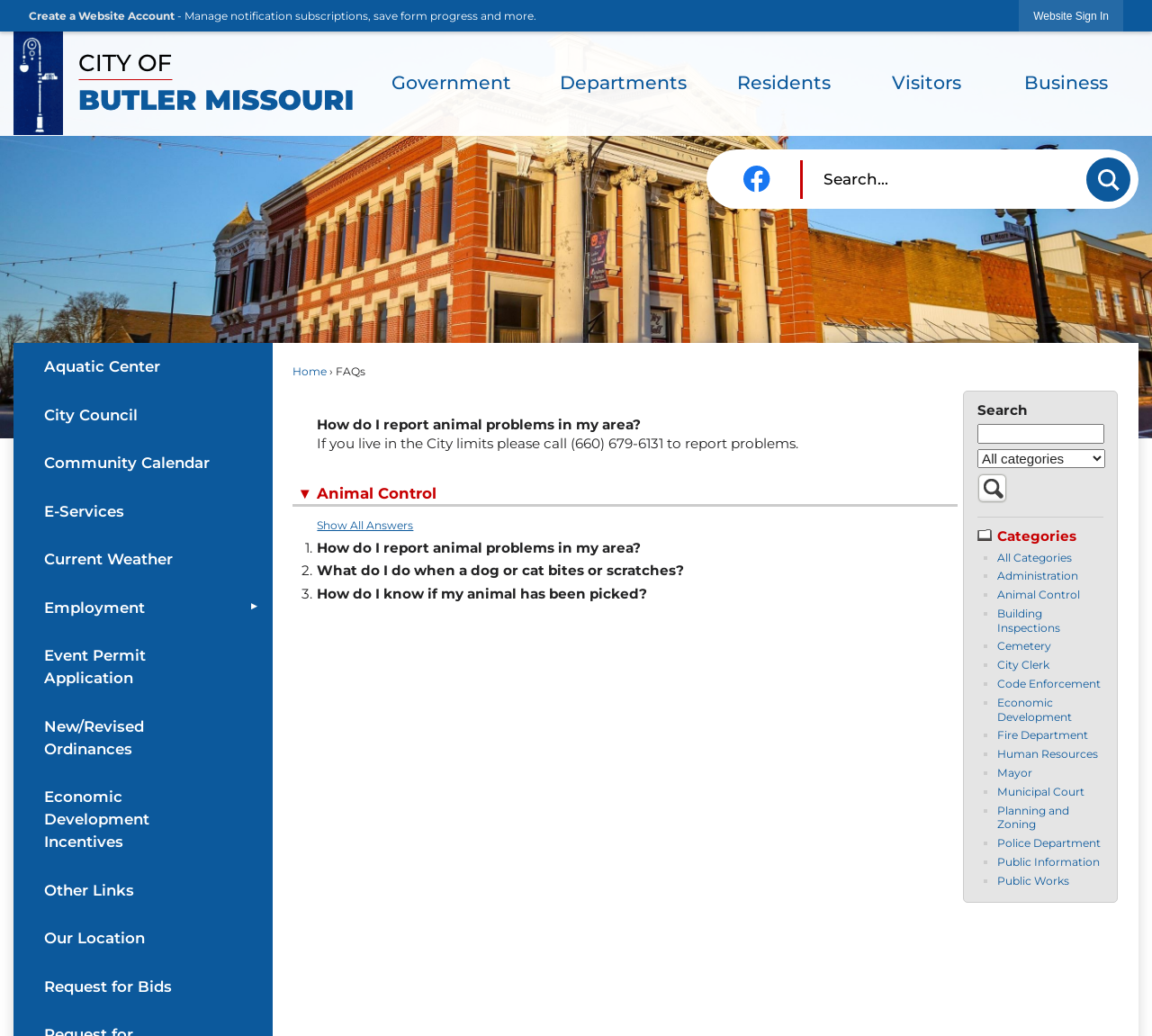Indicate the bounding box coordinates of the clickable region to achieve the following instruction: "Report animal problems in my area."

[0.254, 0.466, 0.831, 0.489]